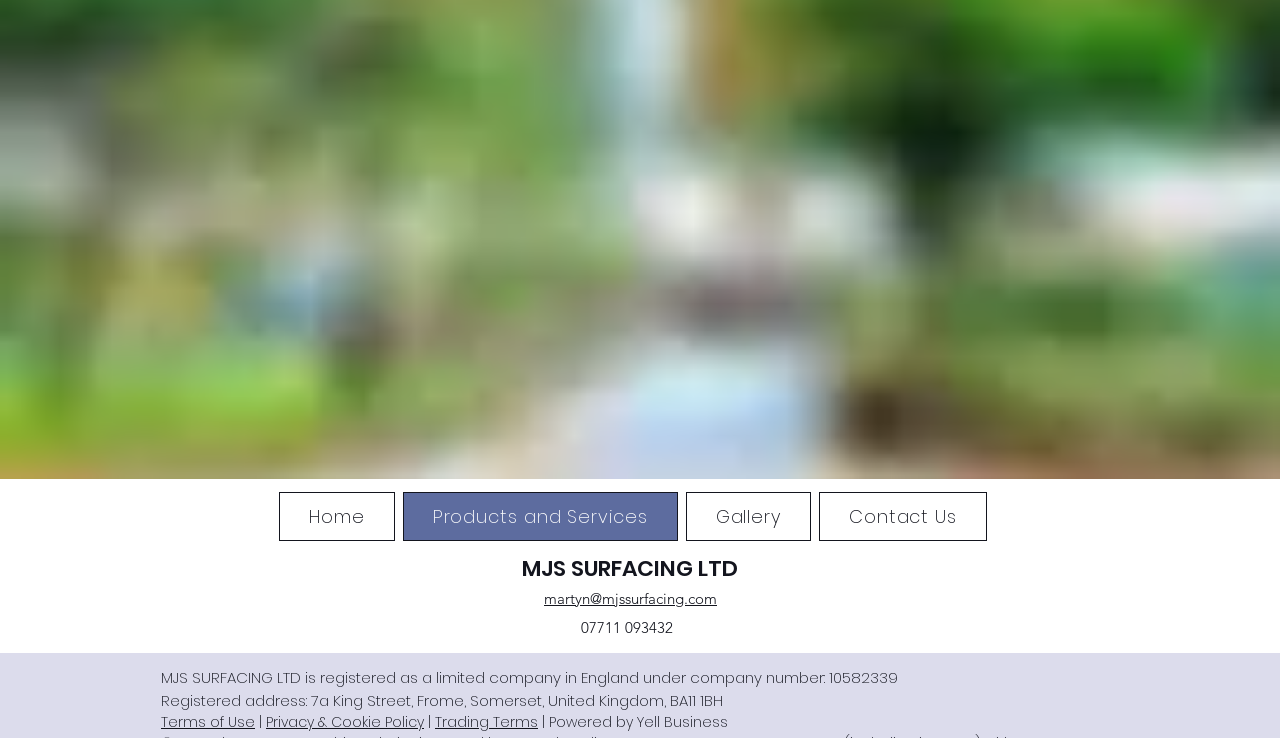Respond to the following question with a brief word or phrase:
What is the phone number?

07711 093432